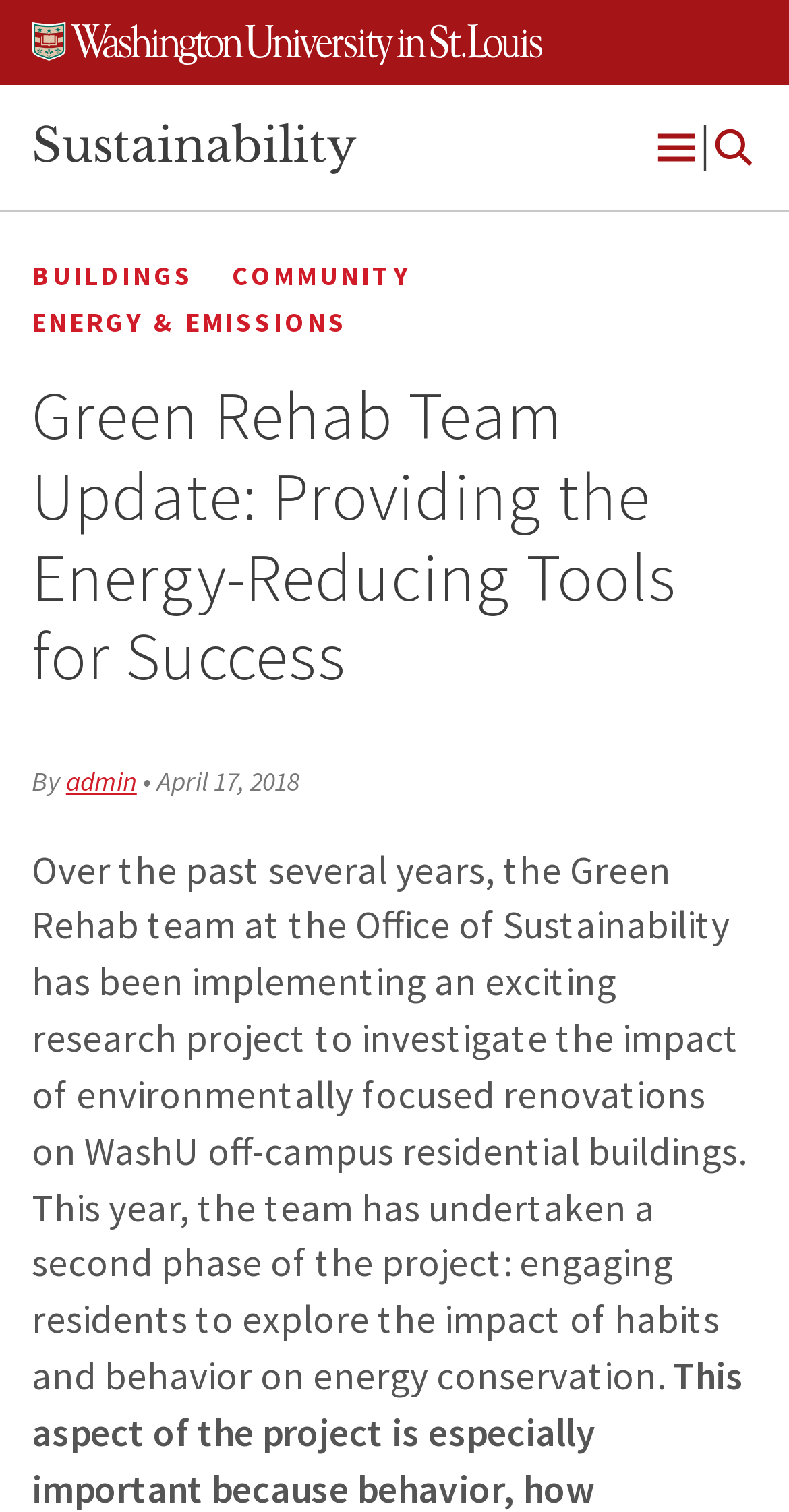Determine the main headline of the webpage and provide its text.

Green Rehab Team Update: Providing the Energy-Reducing Tools for Success